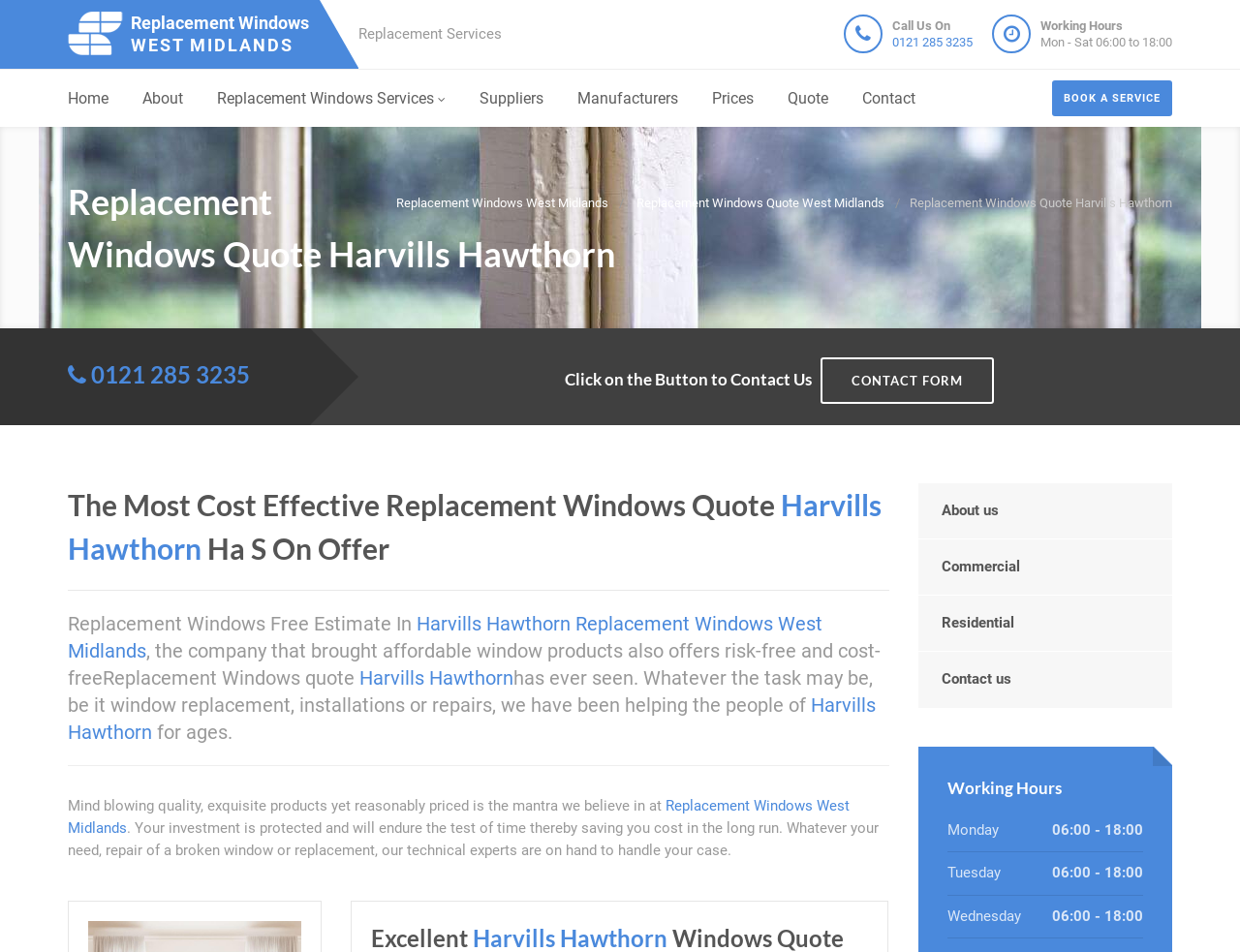Please identify the bounding box coordinates of the clickable region that I should interact with to perform the following instruction: "Visit the 'About' page". The coordinates should be expressed as four float numbers between 0 and 1, i.e., [left, top, right, bottom].

[0.115, 0.073, 0.148, 0.134]